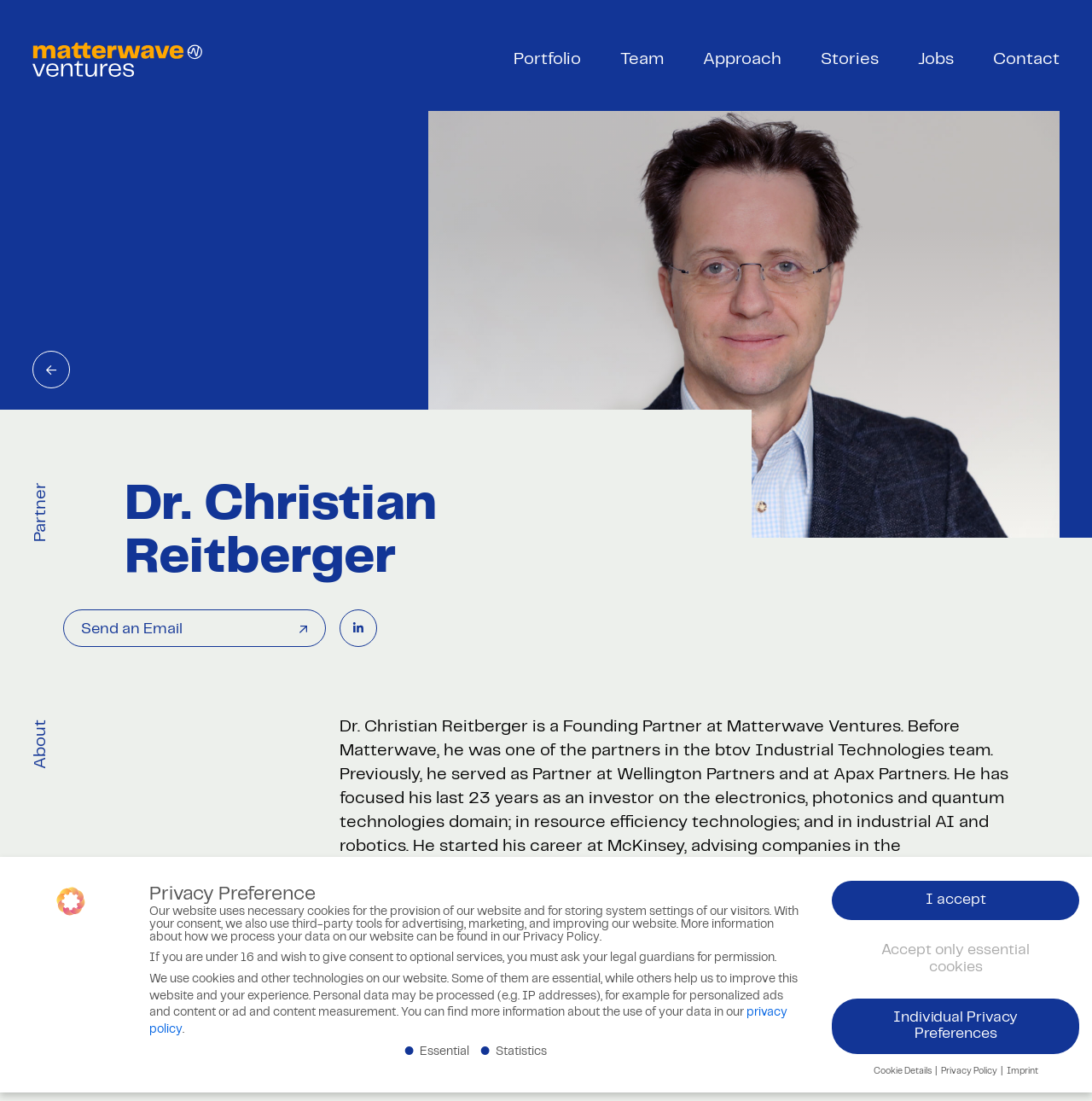Bounding box coordinates are specified in the format (top-left x, top-left y, bottom-right x, bottom-right y). All values are floating point numbers bounded between 0 and 1. Please provide the bounding box coordinate of the region this sentence describes: Accept only essential cookies

[0.762, 0.846, 0.988, 0.897]